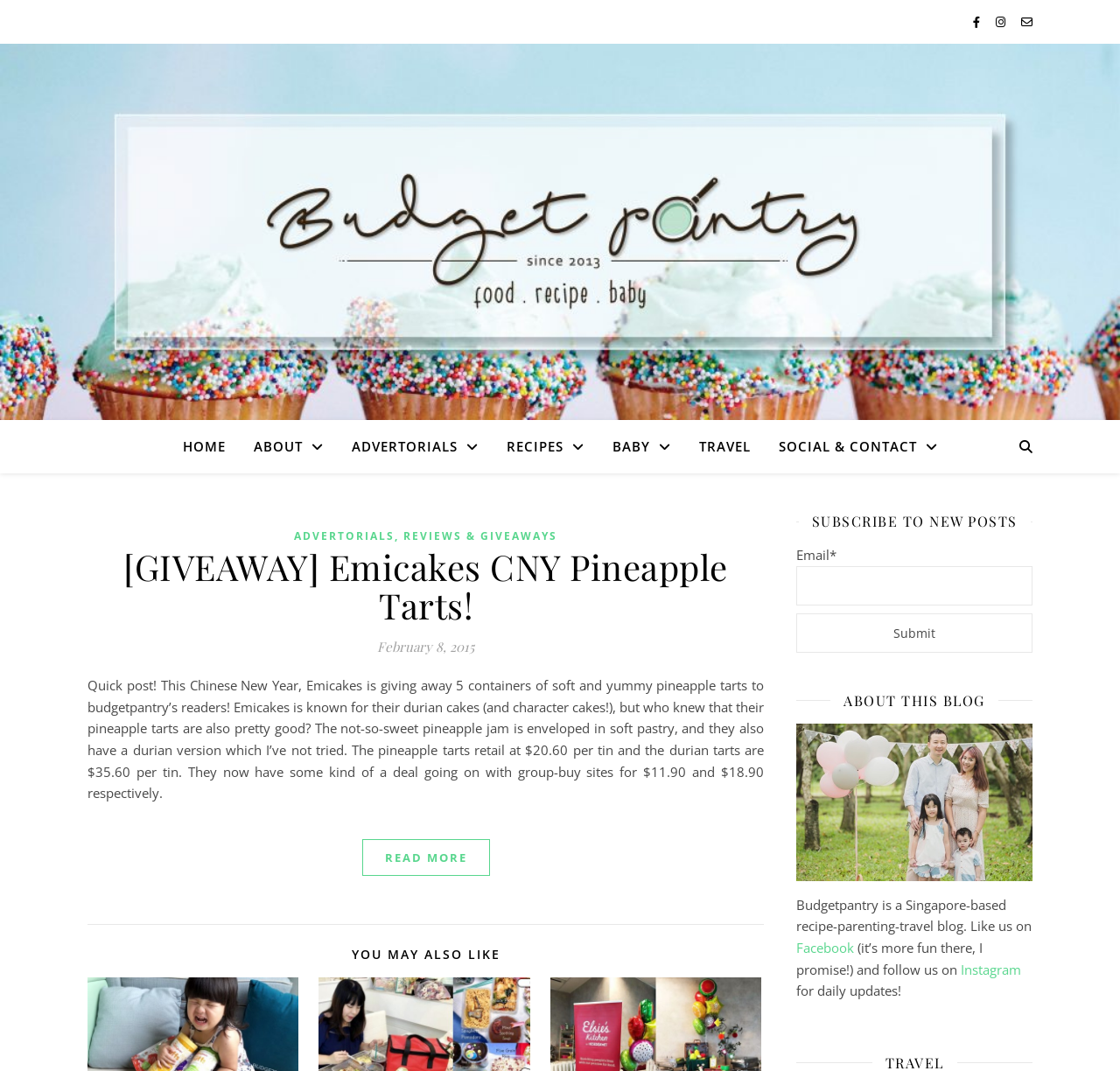Locate the UI element described by [GIVEAWAY] Emicakes CNY Pineapple Tarts! in the provided webpage screenshot. Return the bounding box coordinates in the format (top-left x, top-left y, bottom-right x, bottom-right y), ensuring all values are between 0 and 1.

[0.11, 0.507, 0.65, 0.586]